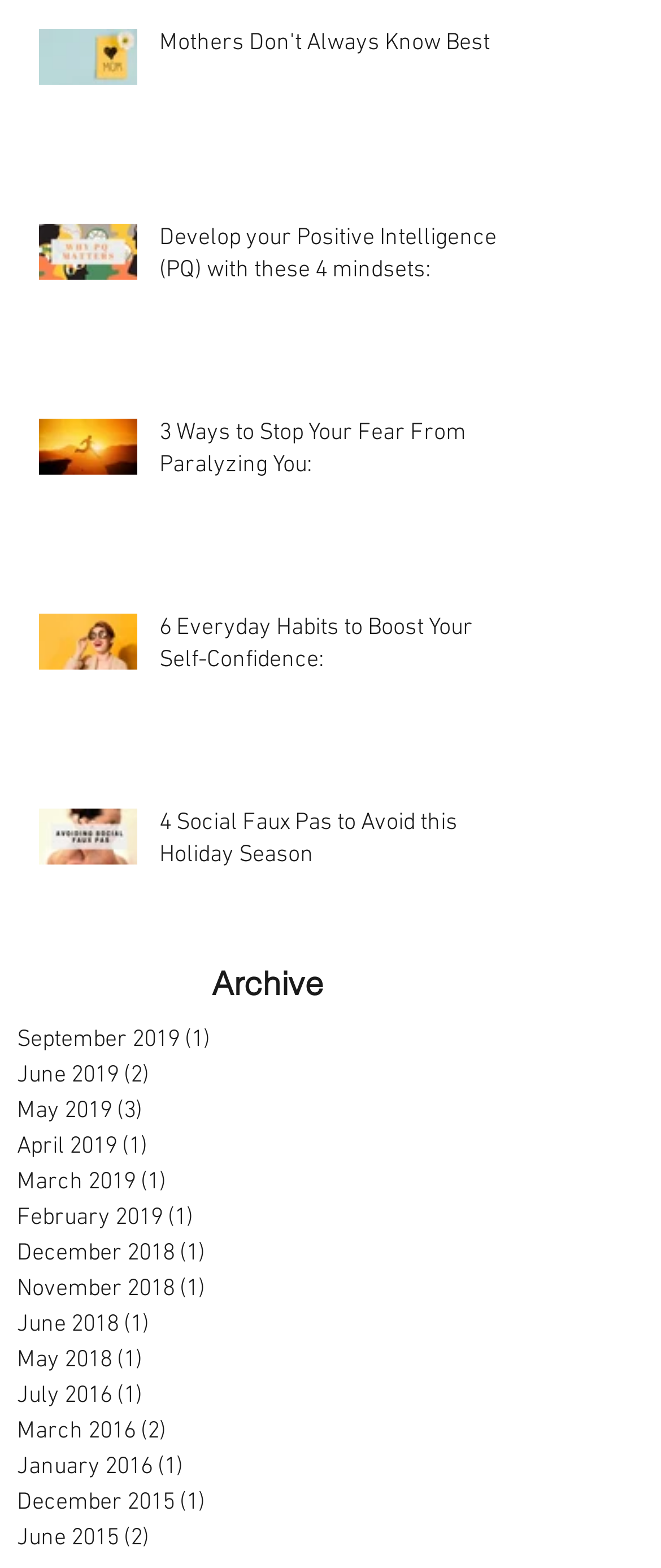Please find the bounding box coordinates of the element that must be clicked to perform the given instruction: "View the image 'Develop your Positive Intelligence (PQ) with these 4 mindsets:'". The coordinates should be four float numbers from 0 to 1, i.e., [left, top, right, bottom].

[0.059, 0.143, 0.208, 0.178]